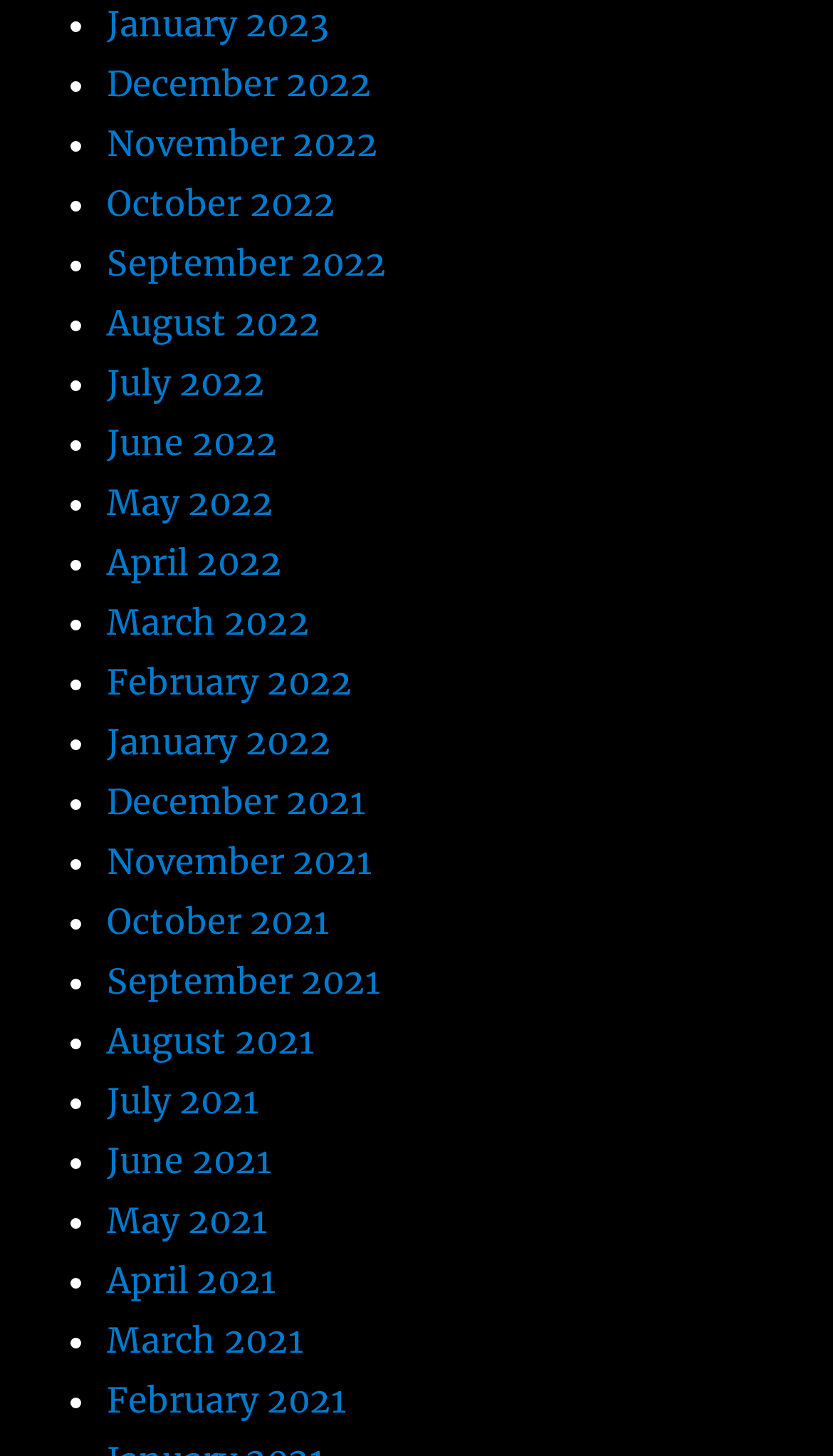What is the earliest month listed?
Offer a detailed and exhaustive answer to the question.

By examining the list of links, I found that the earliest month listed is February 2021, which is located at the bottom of the list.